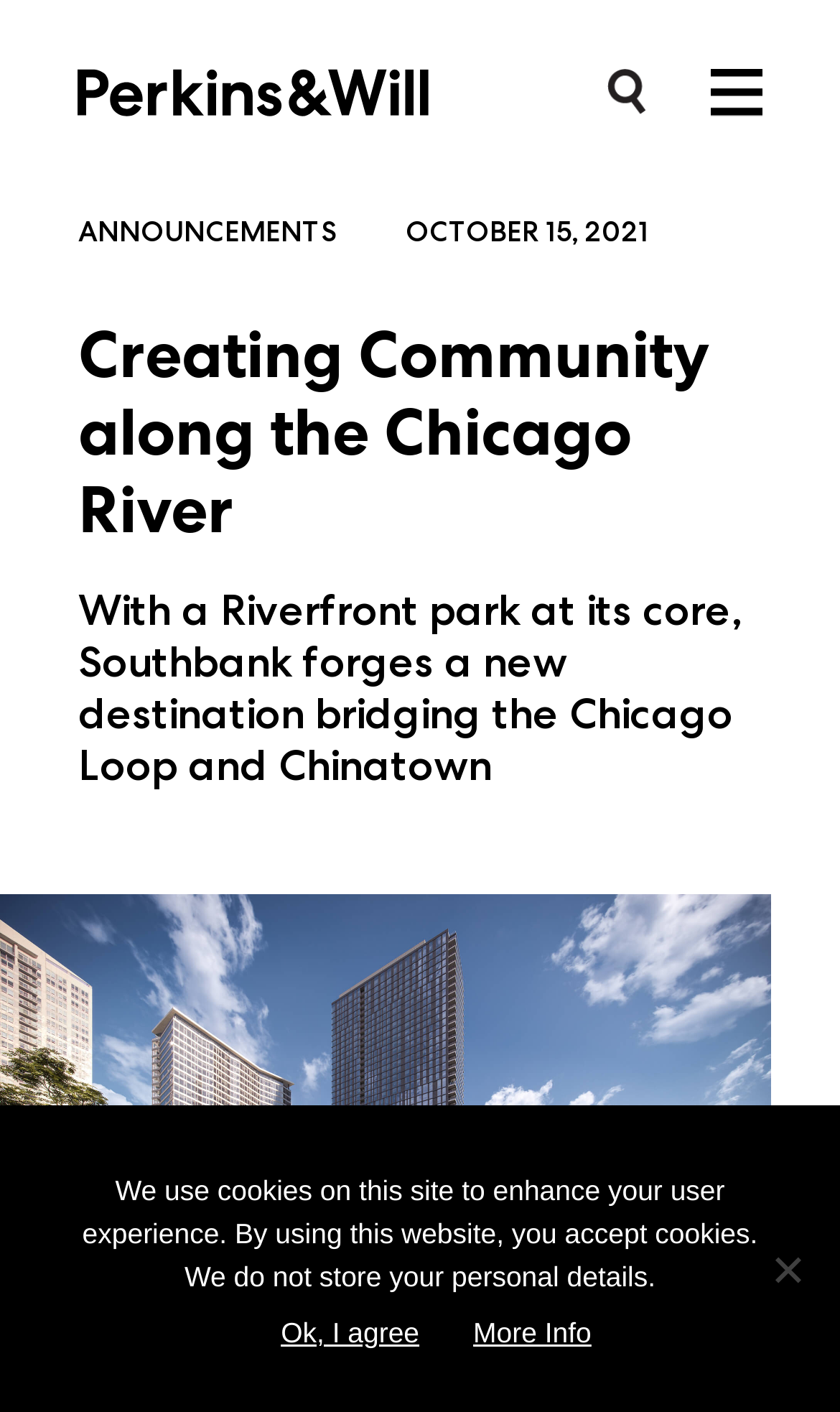What is the name of the architecture firm?
Please interpret the details in the image and answer the question thoroughly.

The name of the architecture firm can be found in the top-left corner of the webpage, where it says 'Creating Community along the Chicago River – Perkins&Will'. This is likely the name of the company responsible for the project described on the webpage.